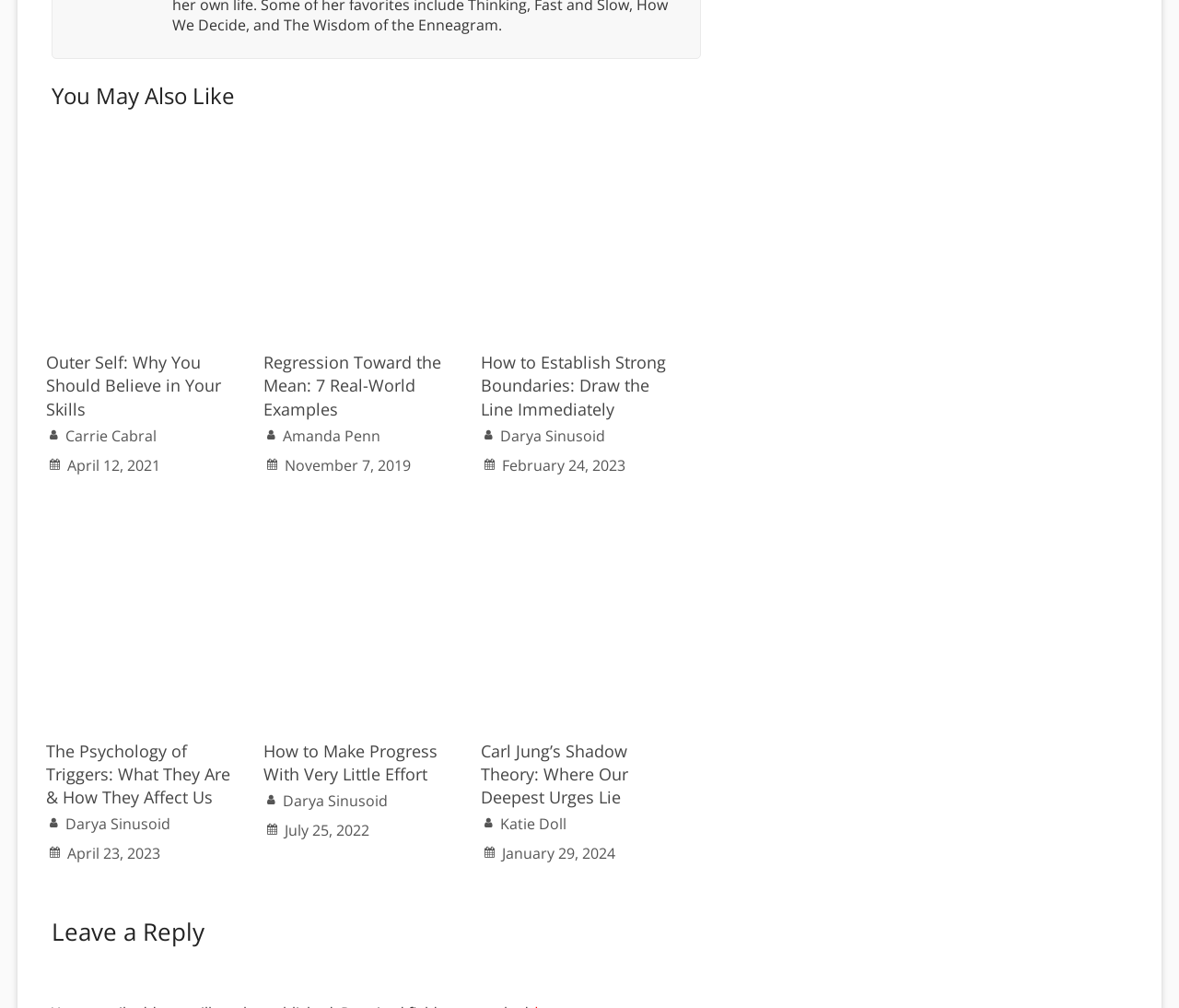Find the bounding box coordinates for the area that must be clicked to perform this action: "Read the article 'The Psychology of Triggers: What They Are & How They Affect Us'".

[0.039, 0.521, 0.206, 0.541]